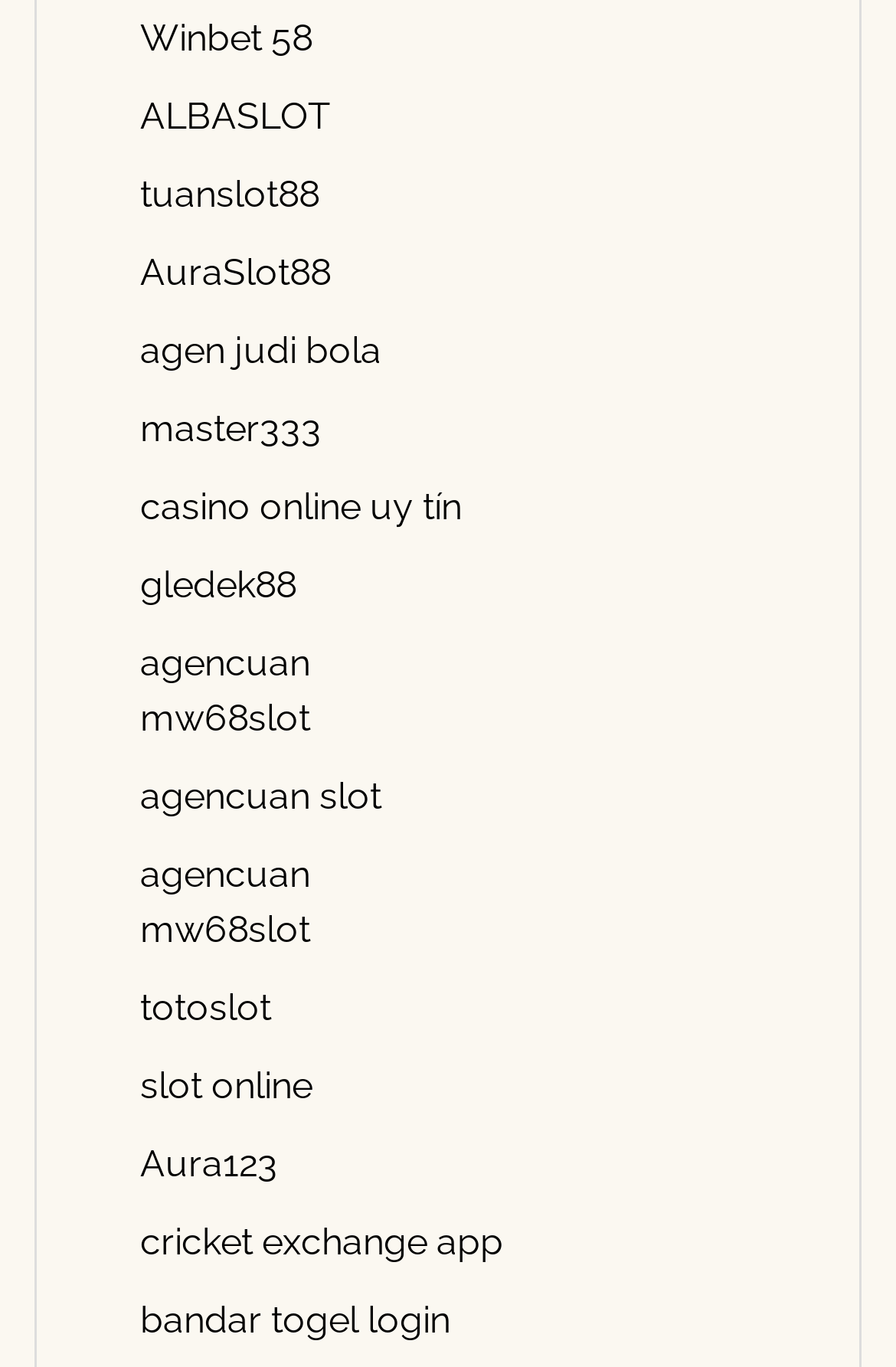Determine the bounding box coordinates of the region to click in order to accomplish the following instruction: "access tuanslot88". Provide the coordinates as four float numbers between 0 and 1, specifically [left, top, right, bottom].

[0.156, 0.127, 0.356, 0.159]